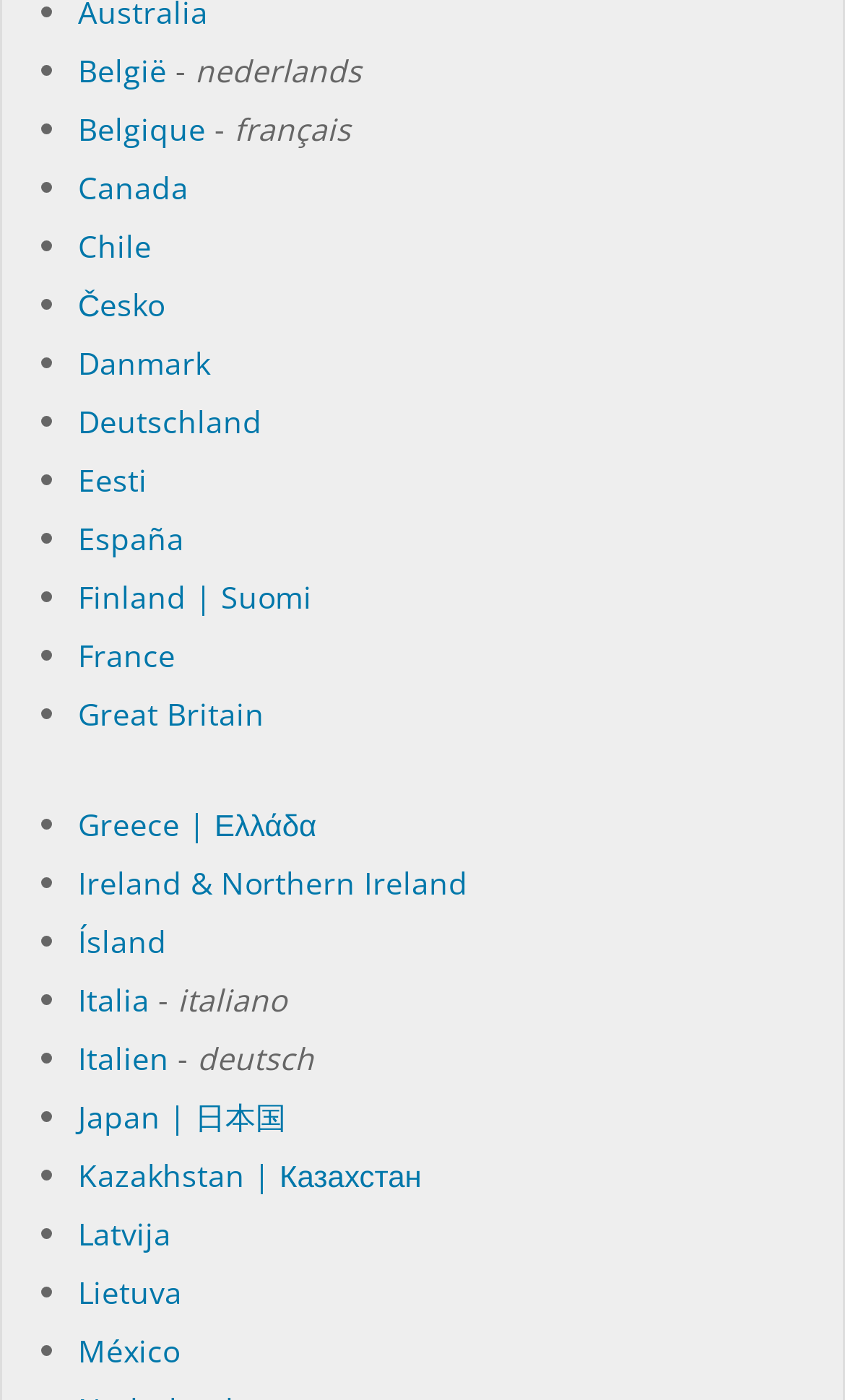Identify the coordinates of the bounding box for the element that must be clicked to accomplish the instruction: "Go to Canada".

[0.092, 0.119, 0.223, 0.149]